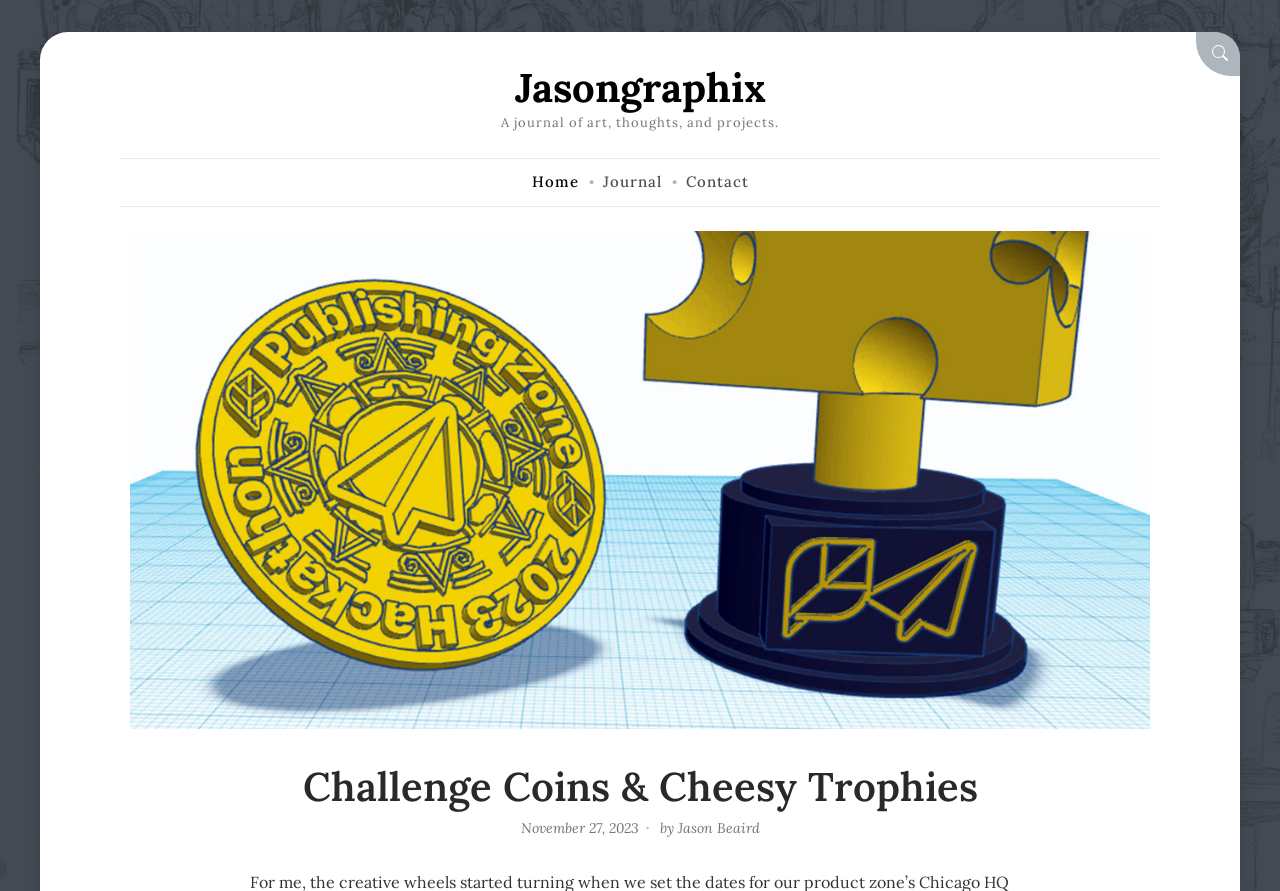Based on the image, provide a detailed response to the question:
How many navigation links are there in the navbar?

I counted the number of links in the navigation bar and found three links: 'Home', 'Journal', and 'Contact'.